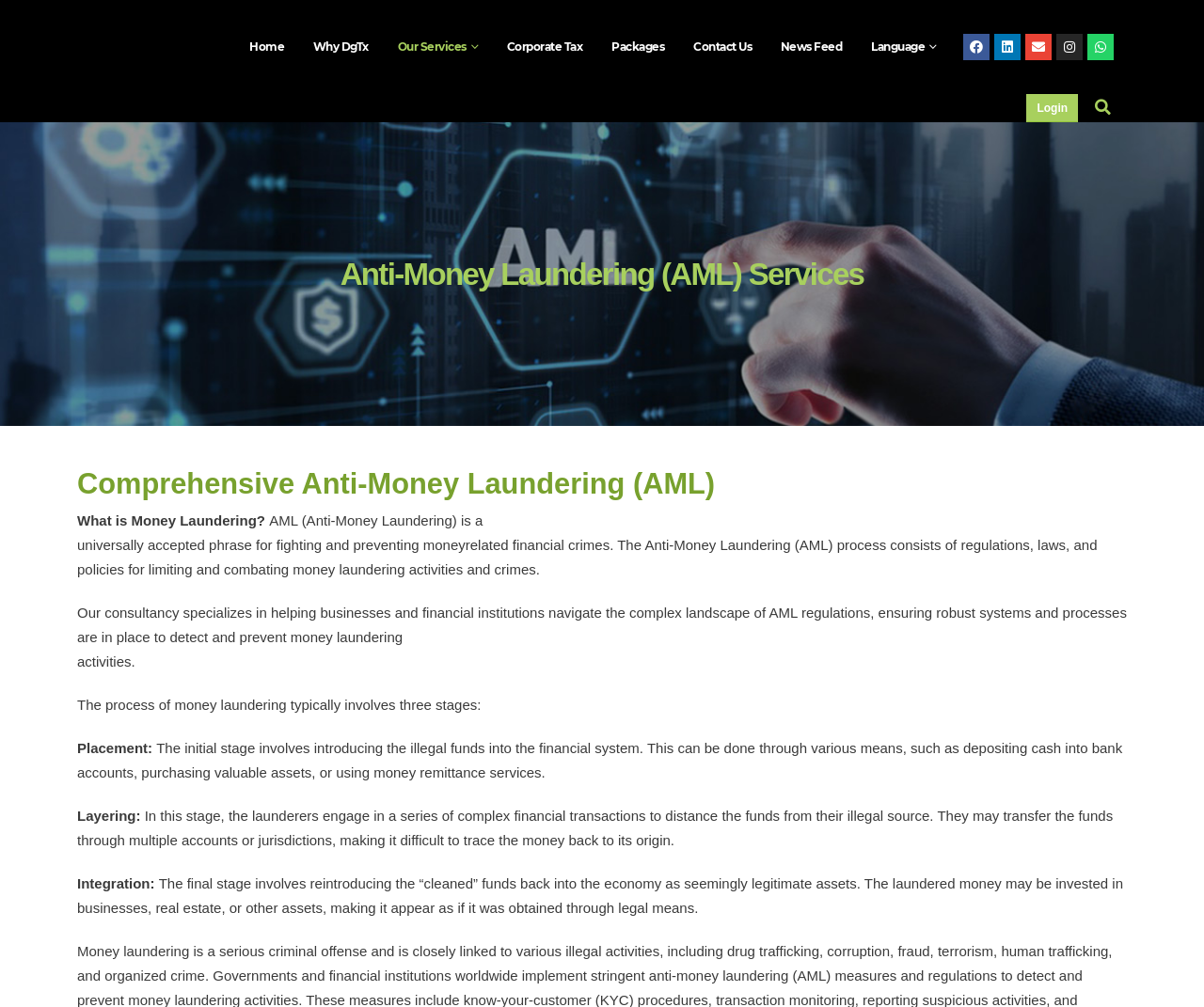Respond concisely with one word or phrase to the following query:
What is the final stage of money laundering?

Integration